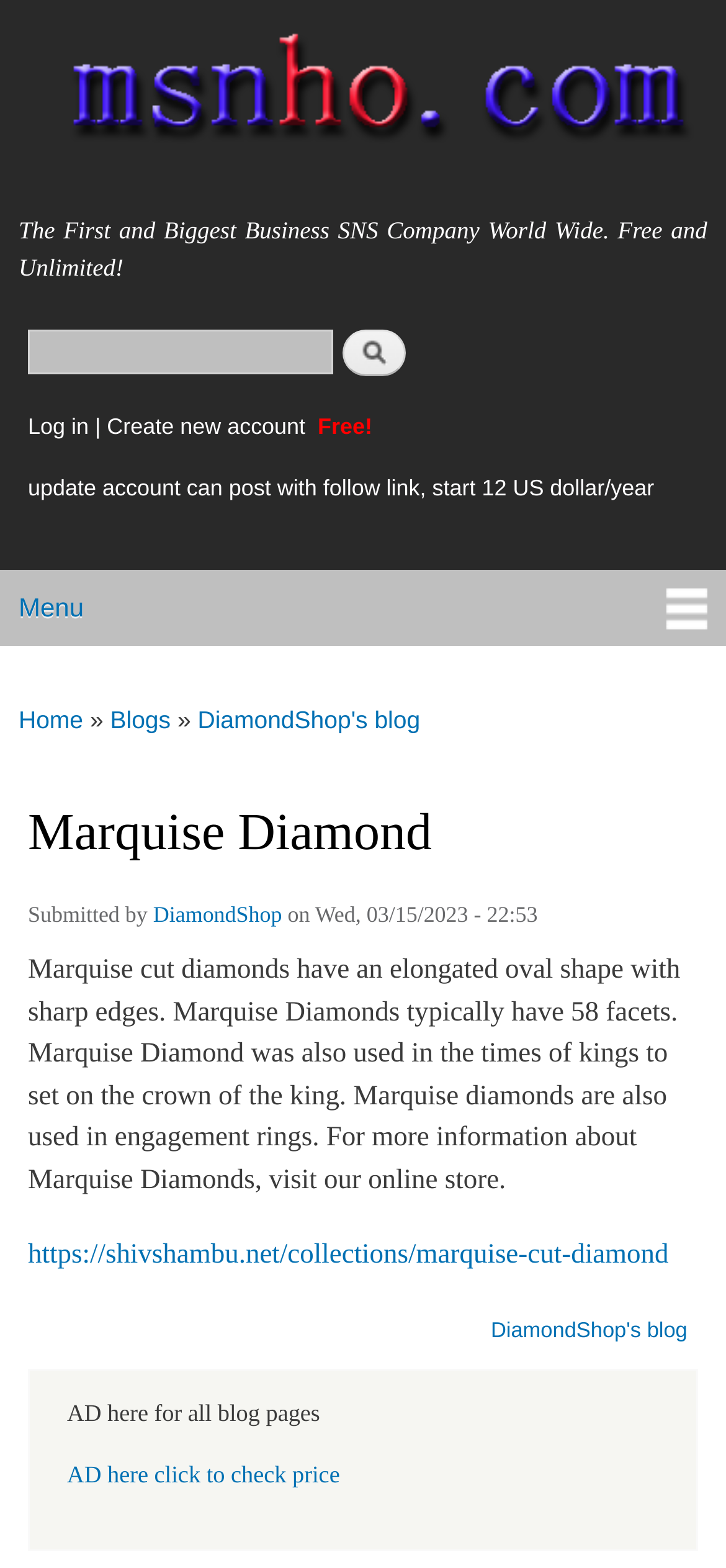Identify the bounding box coordinates of the part that should be clicked to carry out this instruction: "Read the blog post".

[0.038, 0.573, 0.962, 0.861]